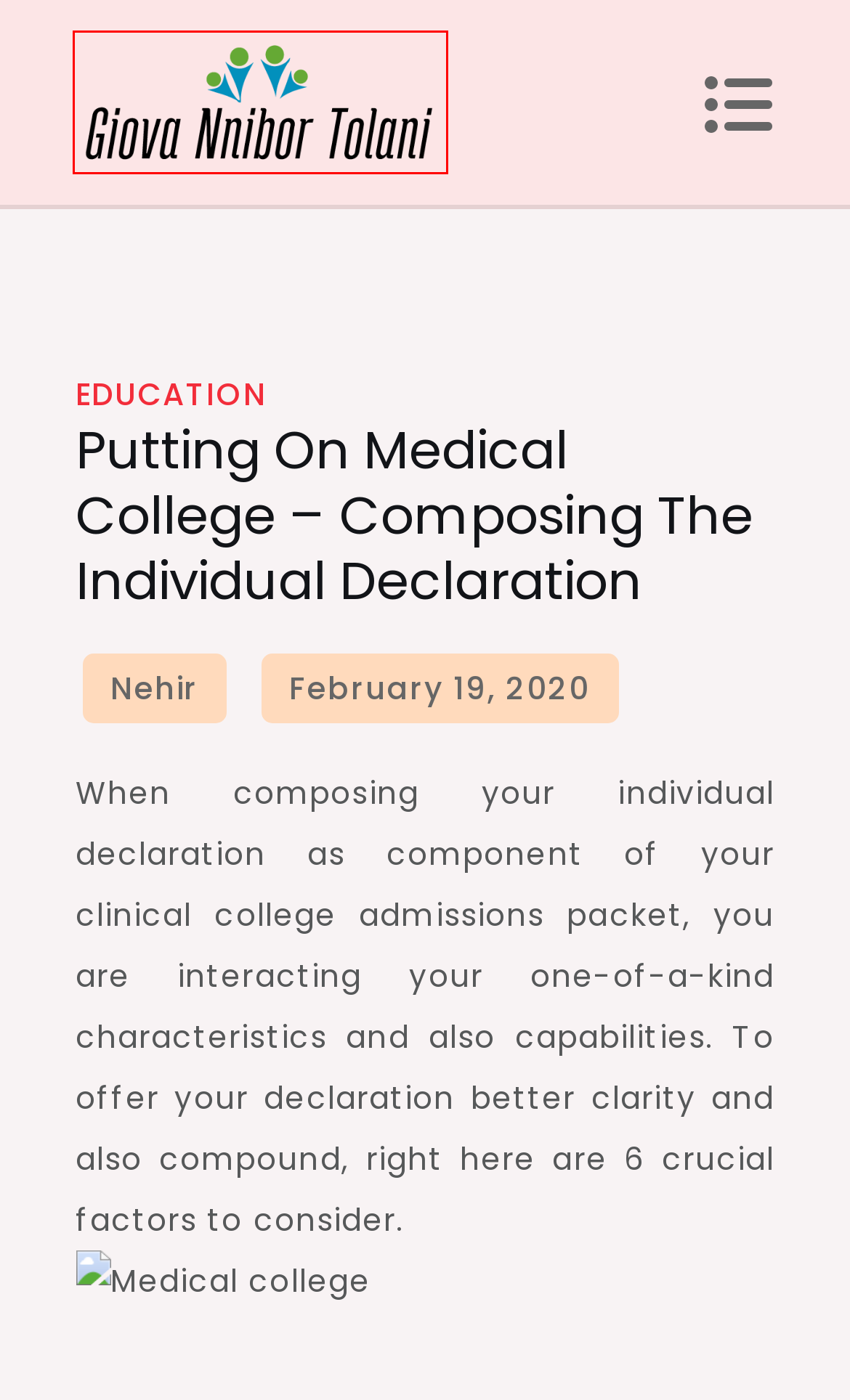Examine the screenshot of the webpage, which has a red bounding box around a UI element. Select the webpage description that best fits the new webpage after the element inside the red bounding box is clicked. Here are the choices:
A. July 2022 – General Information
B. Education – General Information
C. Beauty – General Information
D. May 2023 – General Information
E. Nehir – General Information
F. General Information
G. June 5, 2024 – General Information
H. Sports – General Information

F